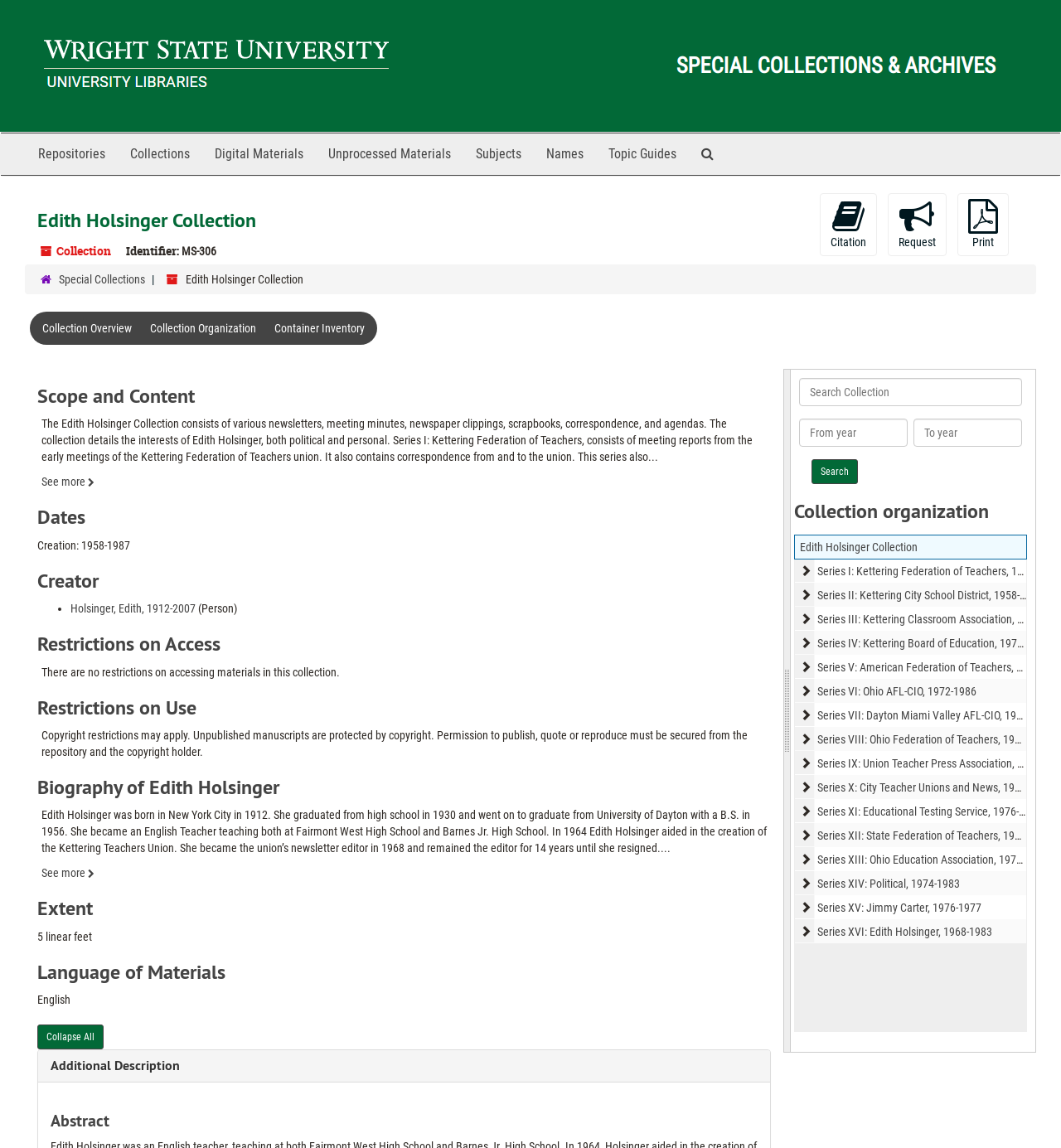What is the name of the collection?
Refer to the image and respond with a one-word or short-phrase answer.

Edith Holsinger Collection